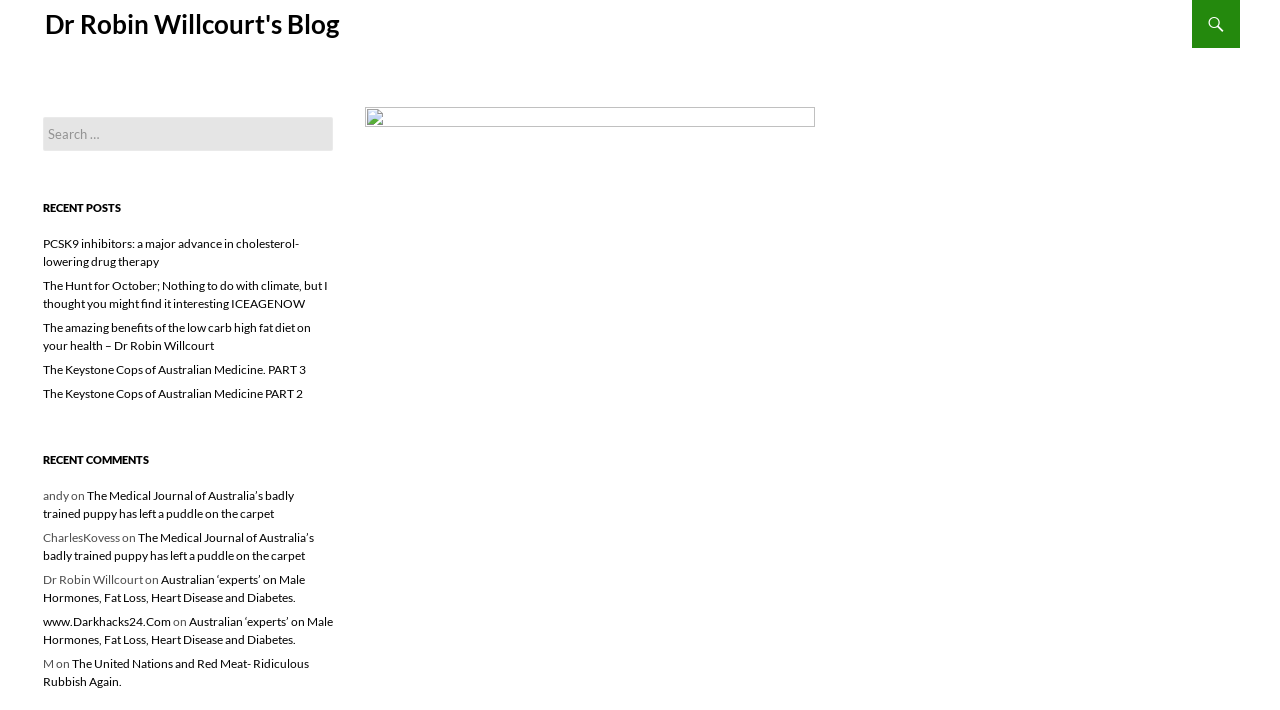What type of posts are listed under 'RECENT POSTS'?
Based on the image, give a concise answer in the form of a single word or short phrase.

Health-related posts